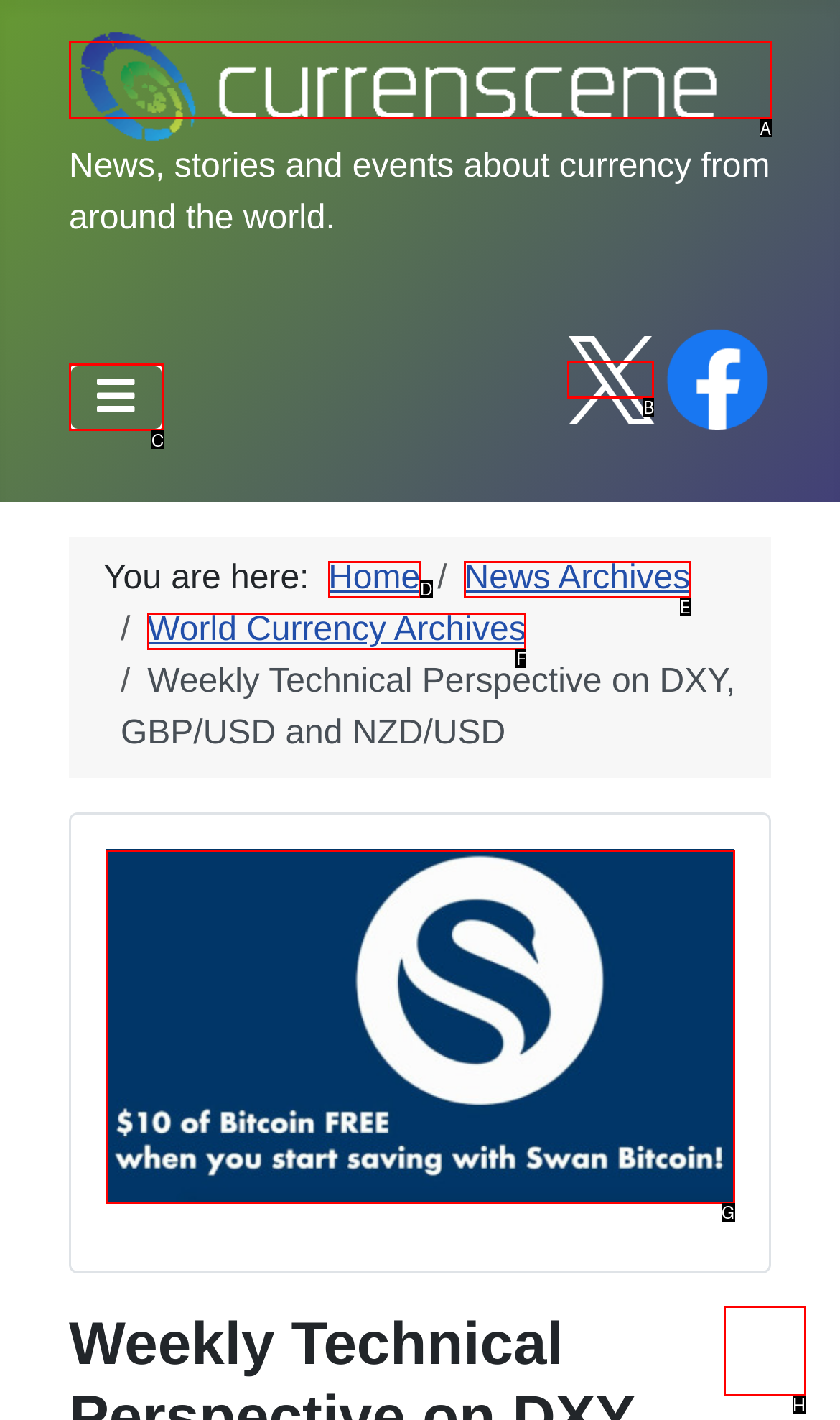Tell me which option I should click to complete the following task: Click on the Back to Top link
Answer with the option's letter from the given choices directly.

H